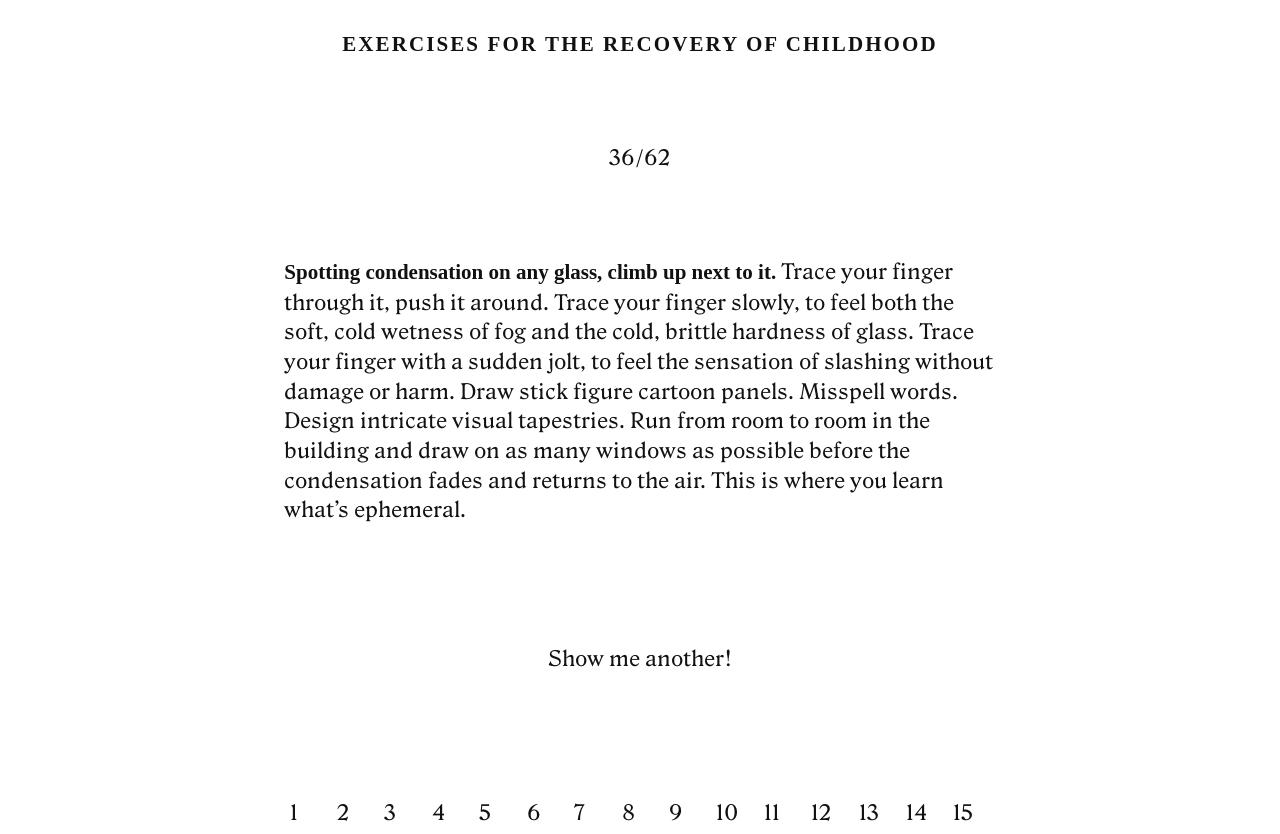Answer the question below with a single word or a brief phrase: 
What is the first exercise in the series?

Spotting condensation on glass